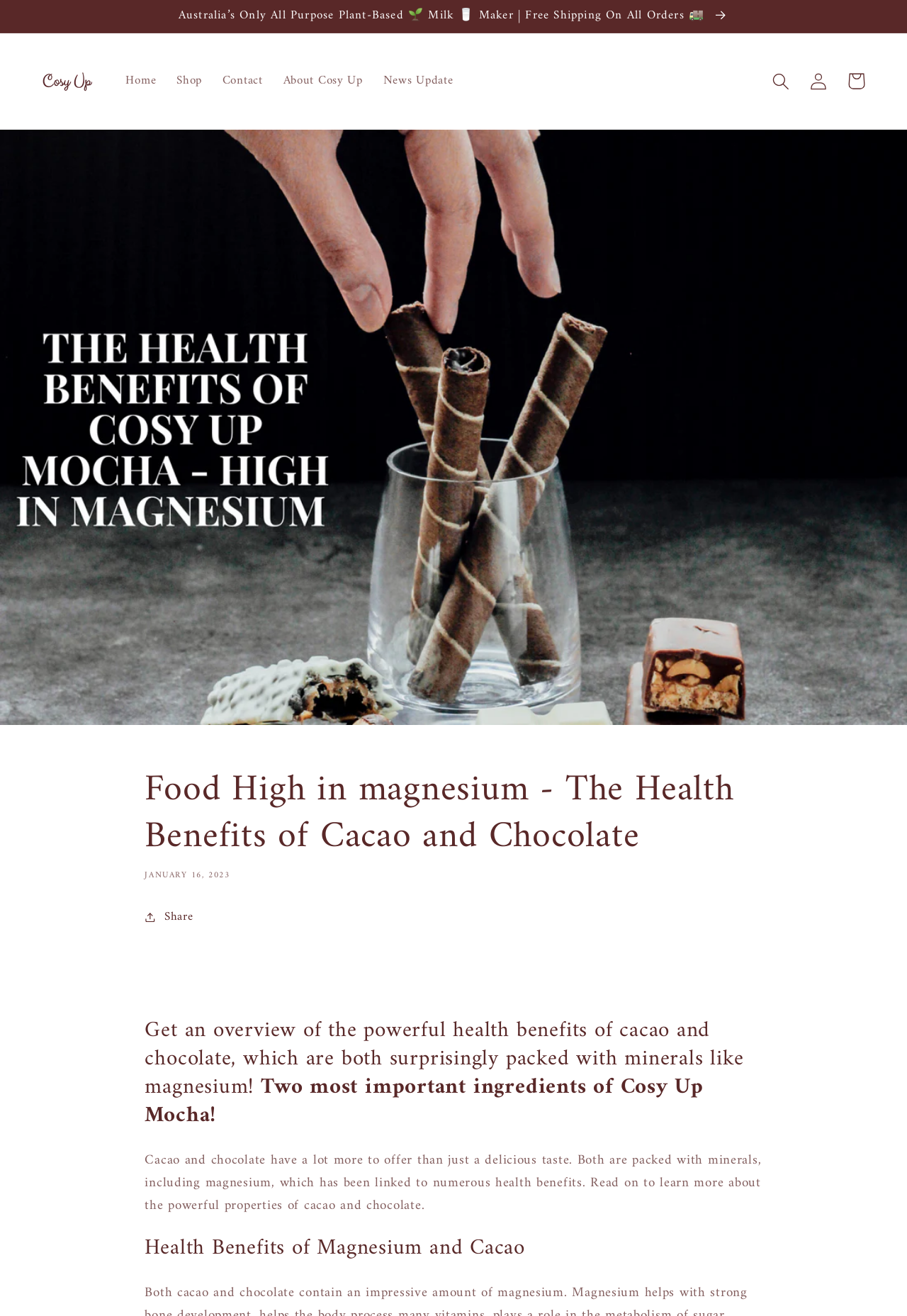Find the bounding box coordinates of the clickable region needed to perform the following instruction: "Click on the Cosy Up link". The coordinates should be provided as four float numbers between 0 and 1, i.e., [left, top, right, bottom].

[0.04, 0.038, 0.109, 0.085]